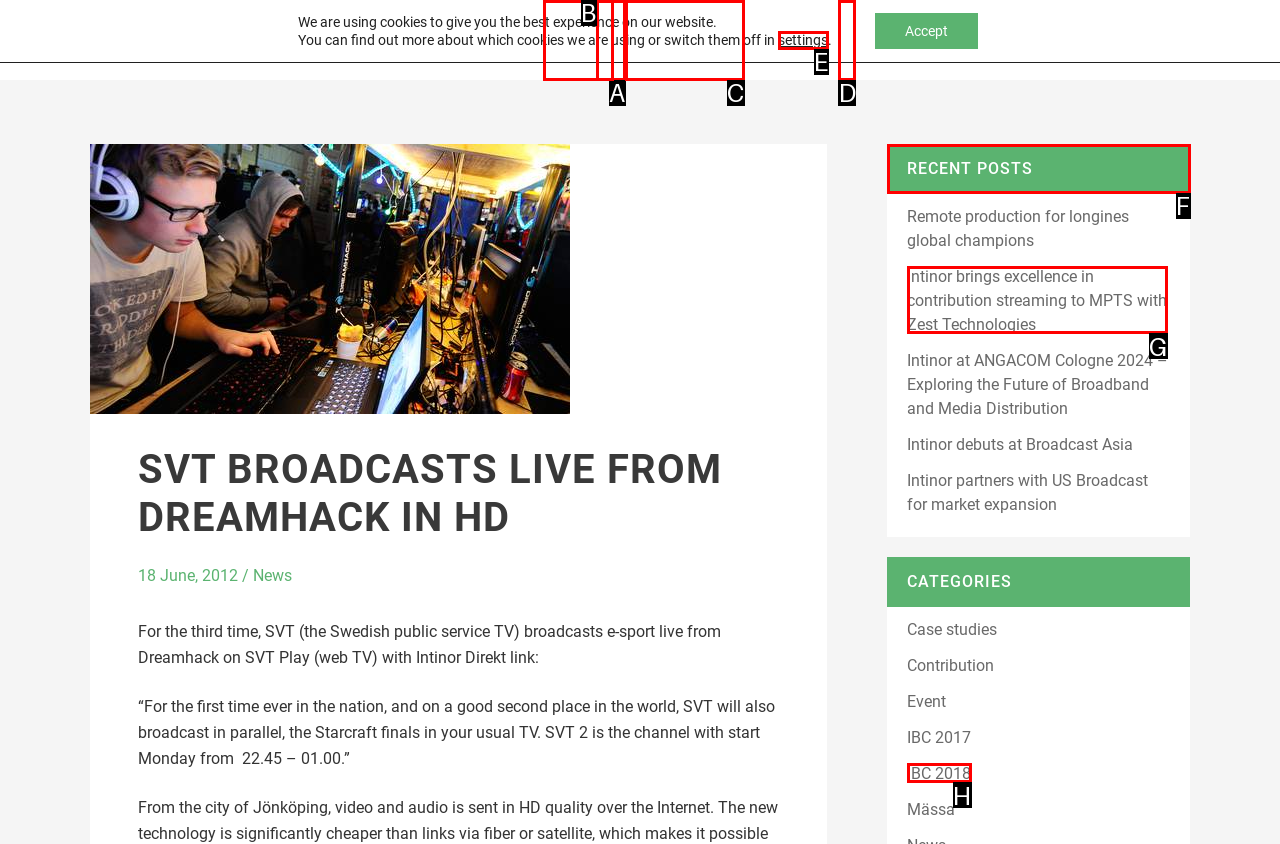Identify which HTML element to click to fulfill the following task: View the RECENT POSTS. Provide your response using the letter of the correct choice.

F